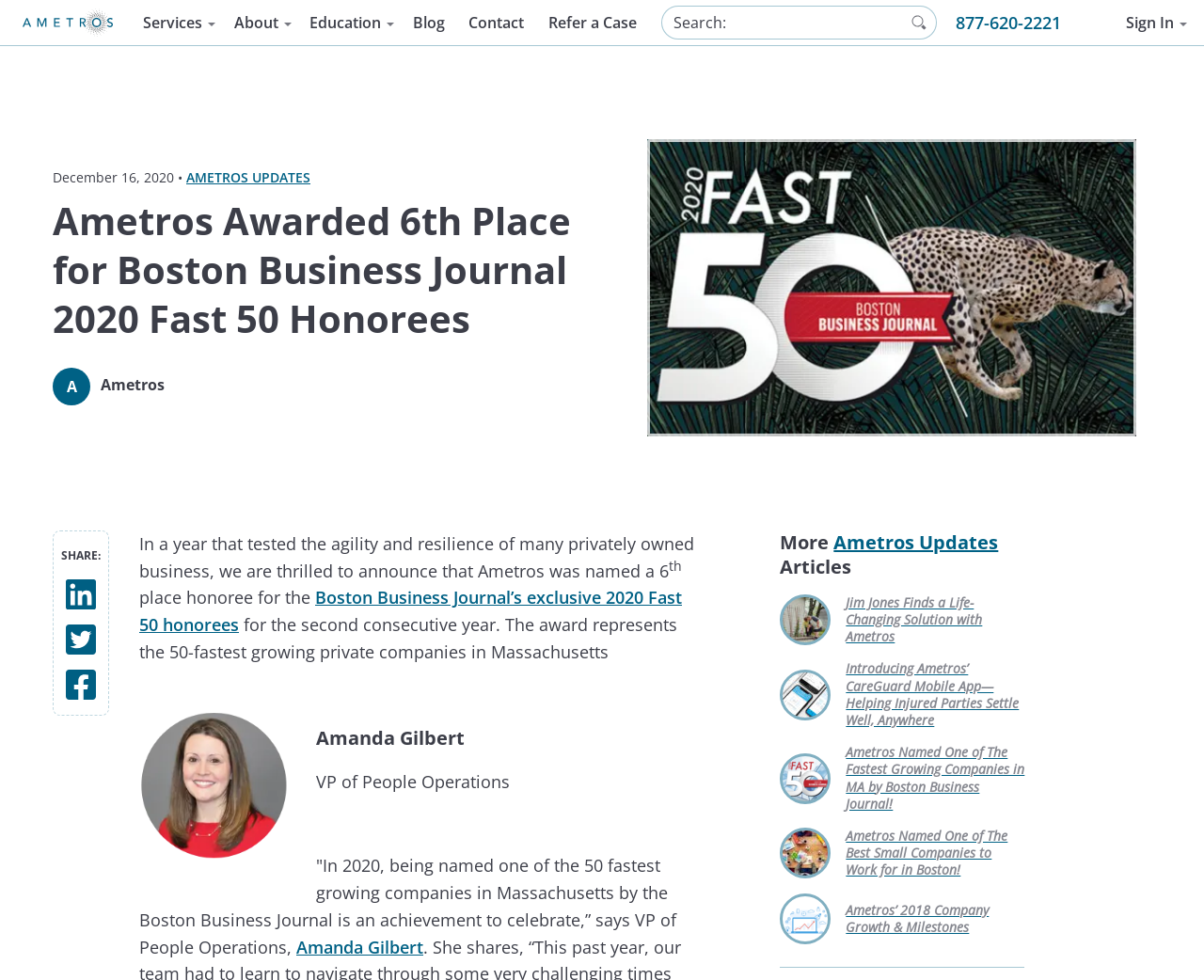Please answer the following question using a single word or phrase: What is the name of the mobile app introduced by Ametros?

CareGuard Mobile App